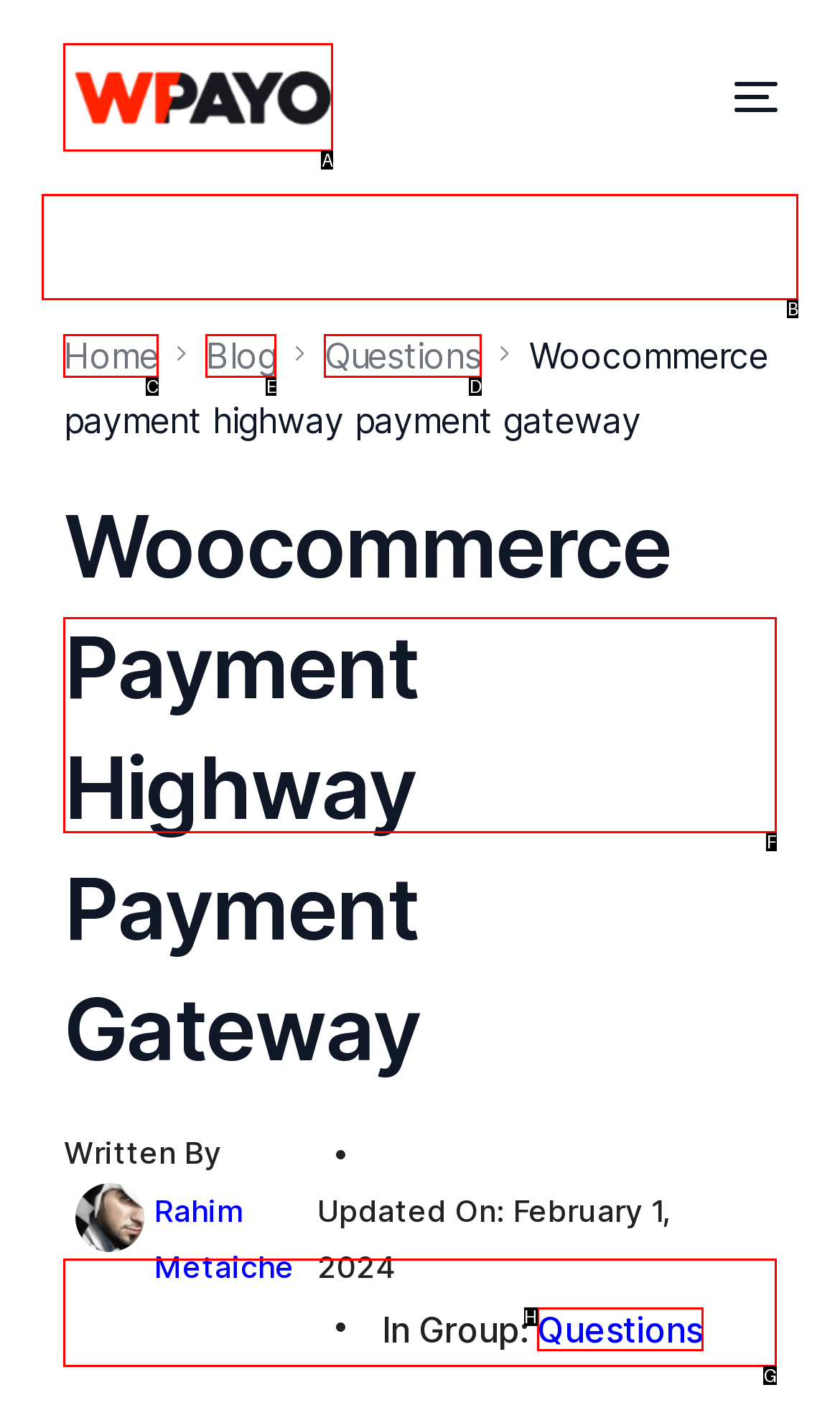Identify the correct choice to execute this task: Search for something
Respond with the letter corresponding to the right option from the available choices.

None